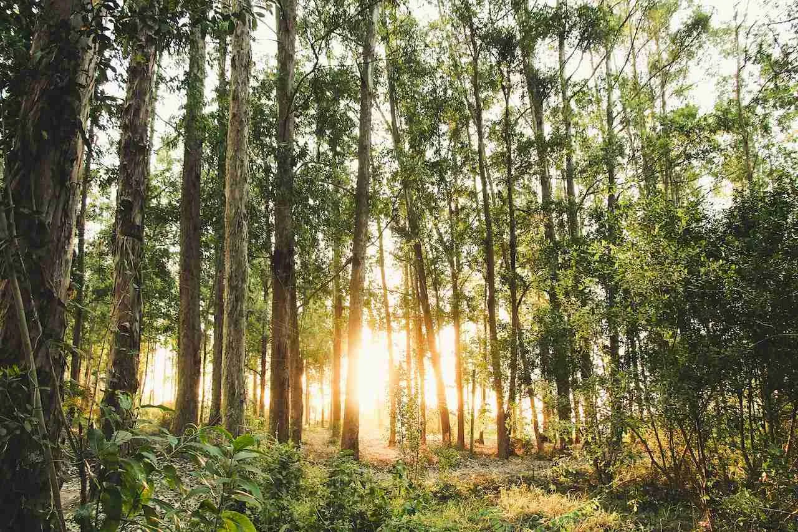Explain what is happening in the image with elaborate details.

The image beautifully captures a serene forest scene bathed in warm sunlight, highlighting the theme of "Blockchain Revolution in Forest Tenure and Conservation." Tall trees with vibrant green leaves frame the image, while the golden rays of the setting sun pierce through the foliage, creating a tranquil yet dynamic atmosphere. This visual serves as a poignant reminder of the importance of sustainable forest management and the potential of blockchain technology to enhance traceability and community involvement in preserving these vital ecosystems. The dialogue around native forest tenure emphasizes the need for sustainable practices that benefit local communities, investors, and the environment alike.